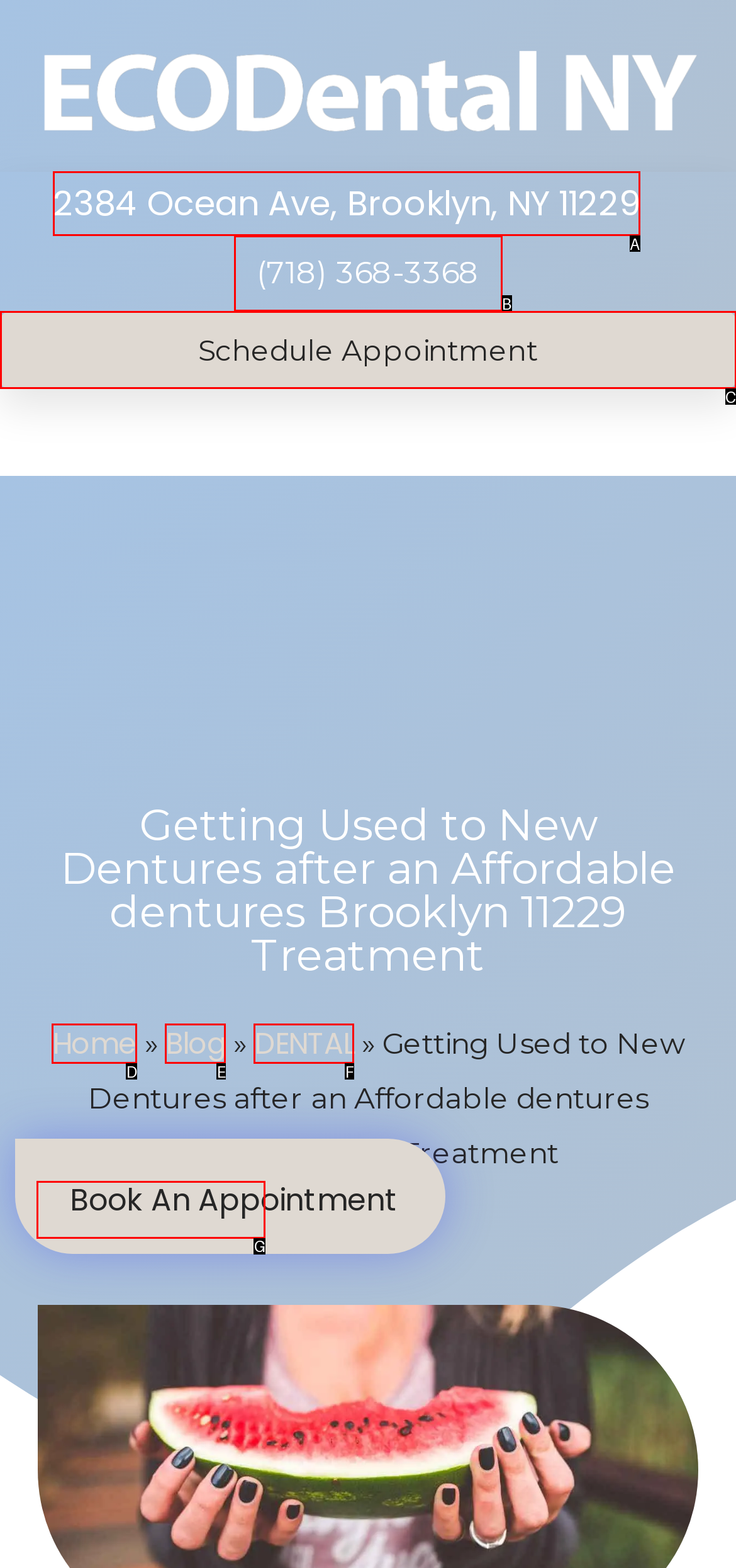Pick the option that corresponds to: August 23, 2020
Provide the letter of the correct choice.

G